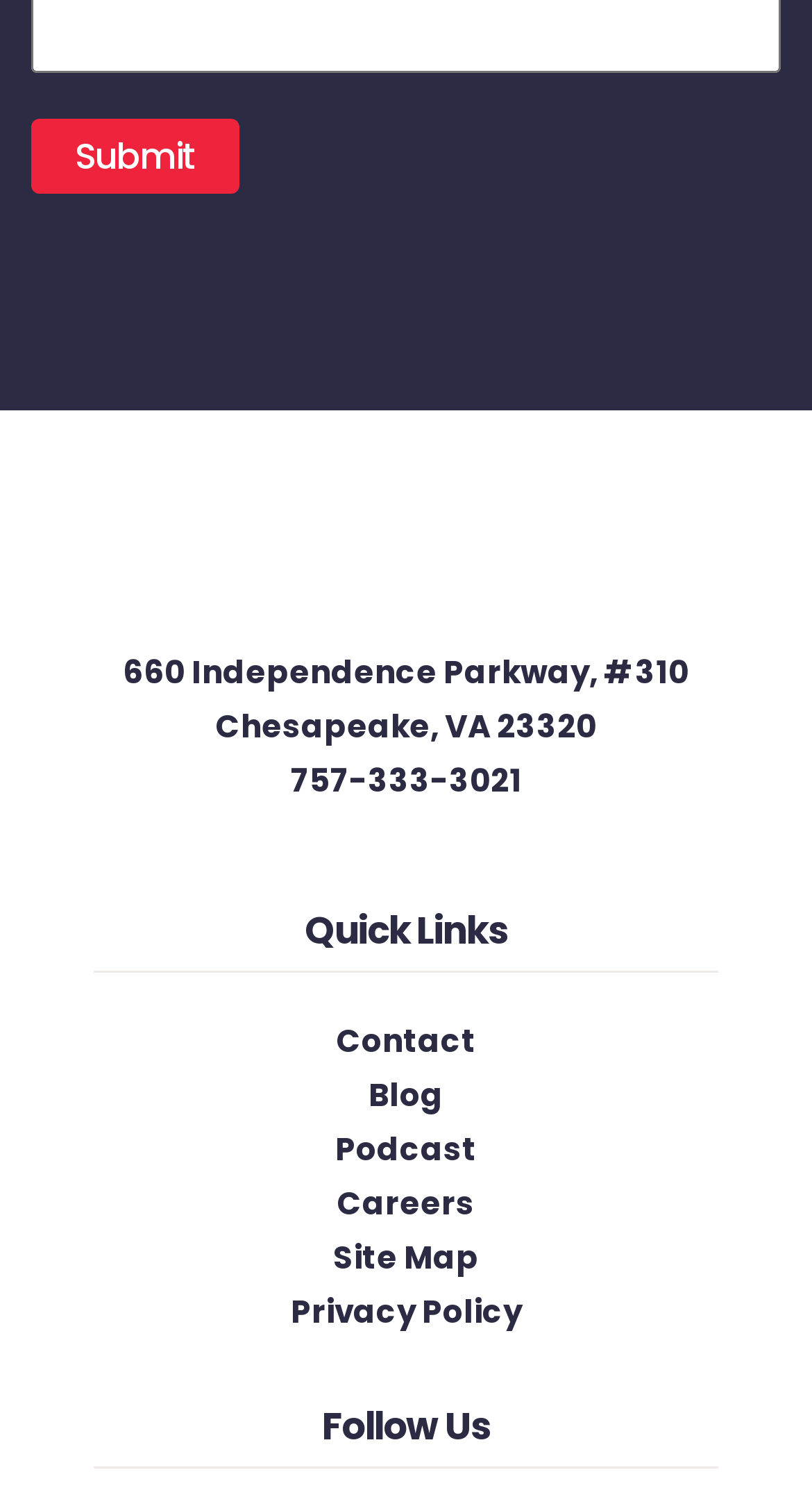Please identify the bounding box coordinates of the element I should click to complete this instruction: 'click the Submit button'. The coordinates should be given as four float numbers between 0 and 1, like this: [left, top, right, bottom].

[0.038, 0.079, 0.295, 0.129]